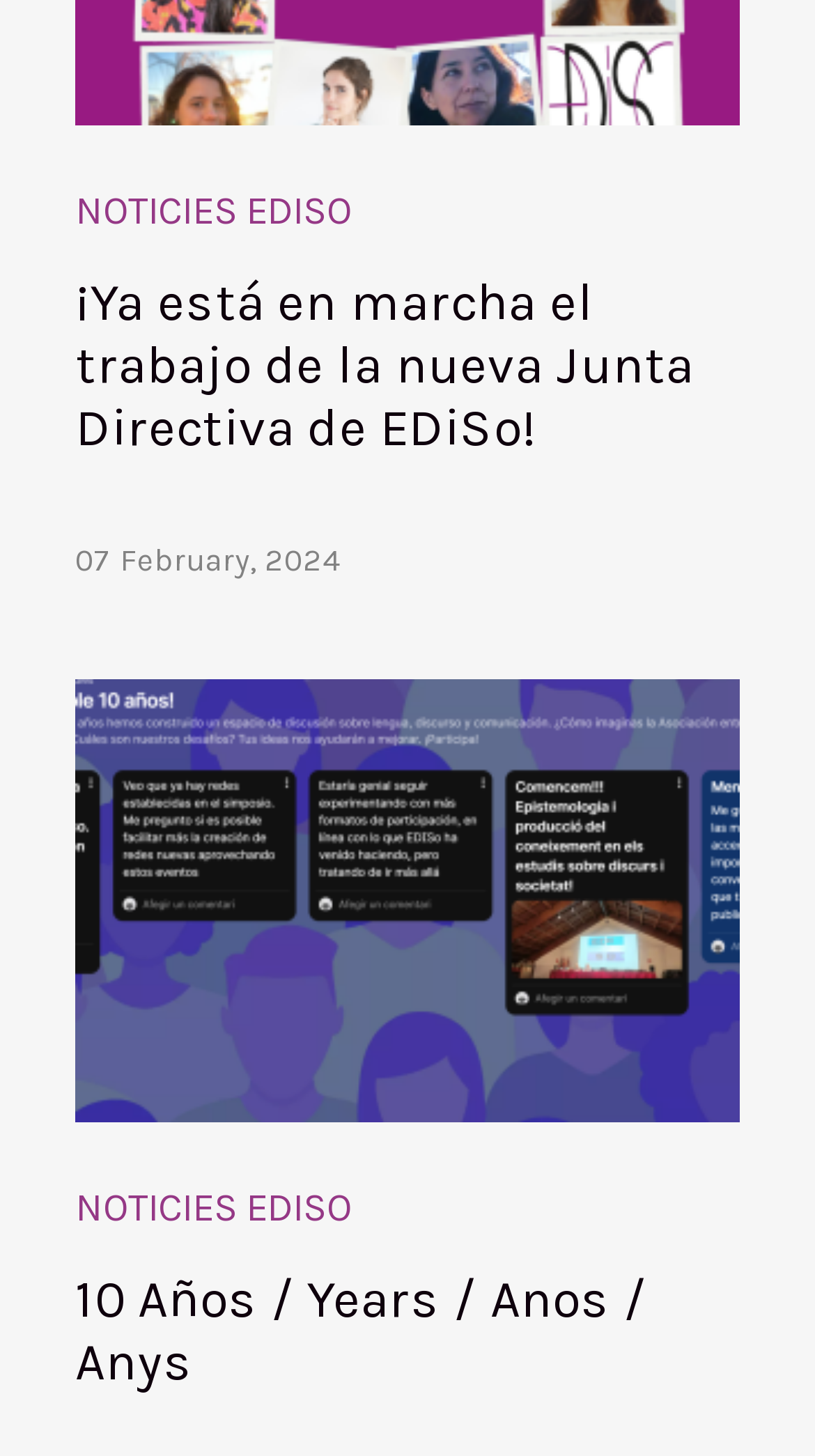Answer briefly with one word or phrase:
What is the anniversary being celebrated?

10 Años